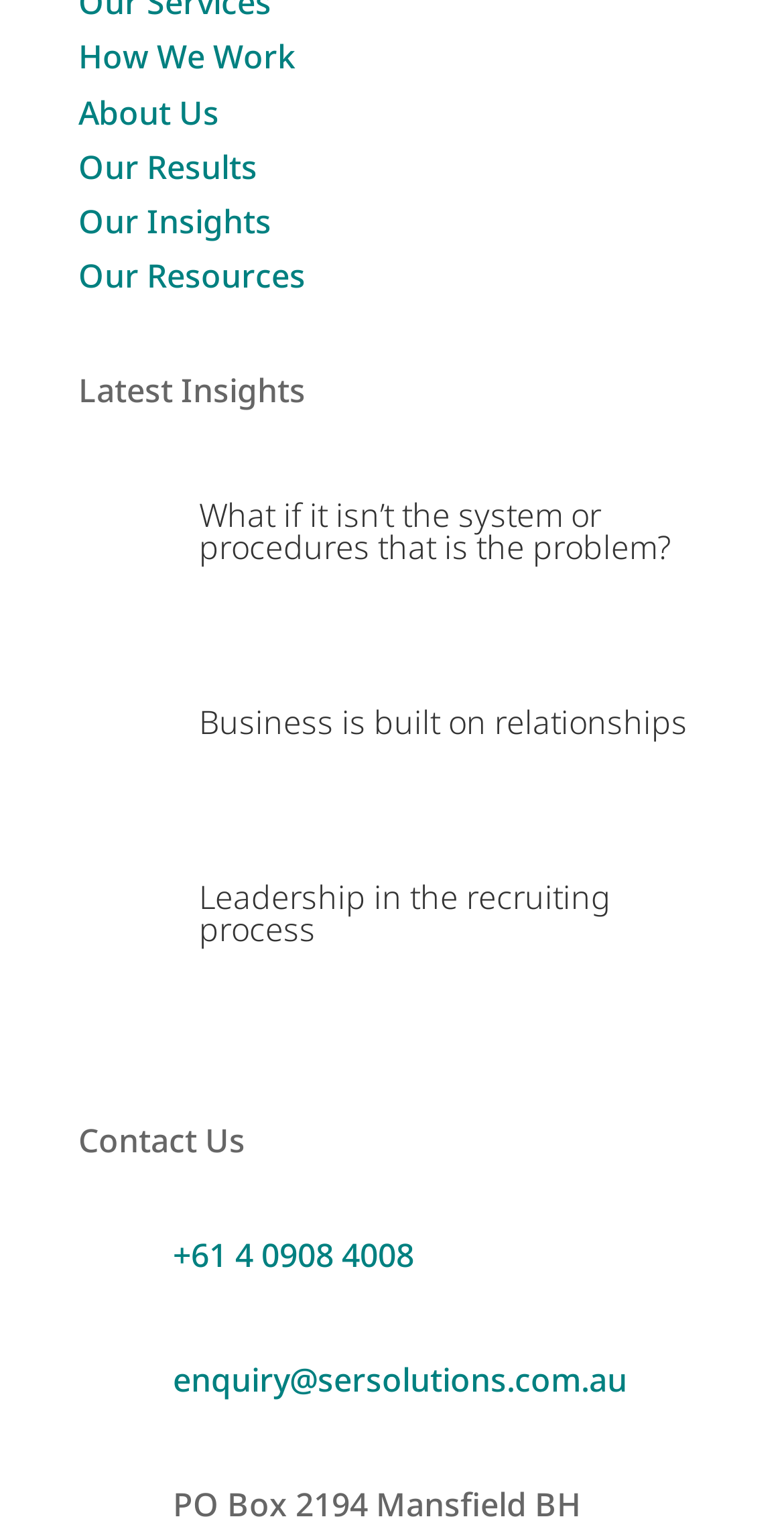Locate the bounding box coordinates of the element that should be clicked to execute the following instruction: "Contact Us".

[0.1, 0.733, 0.313, 0.762]